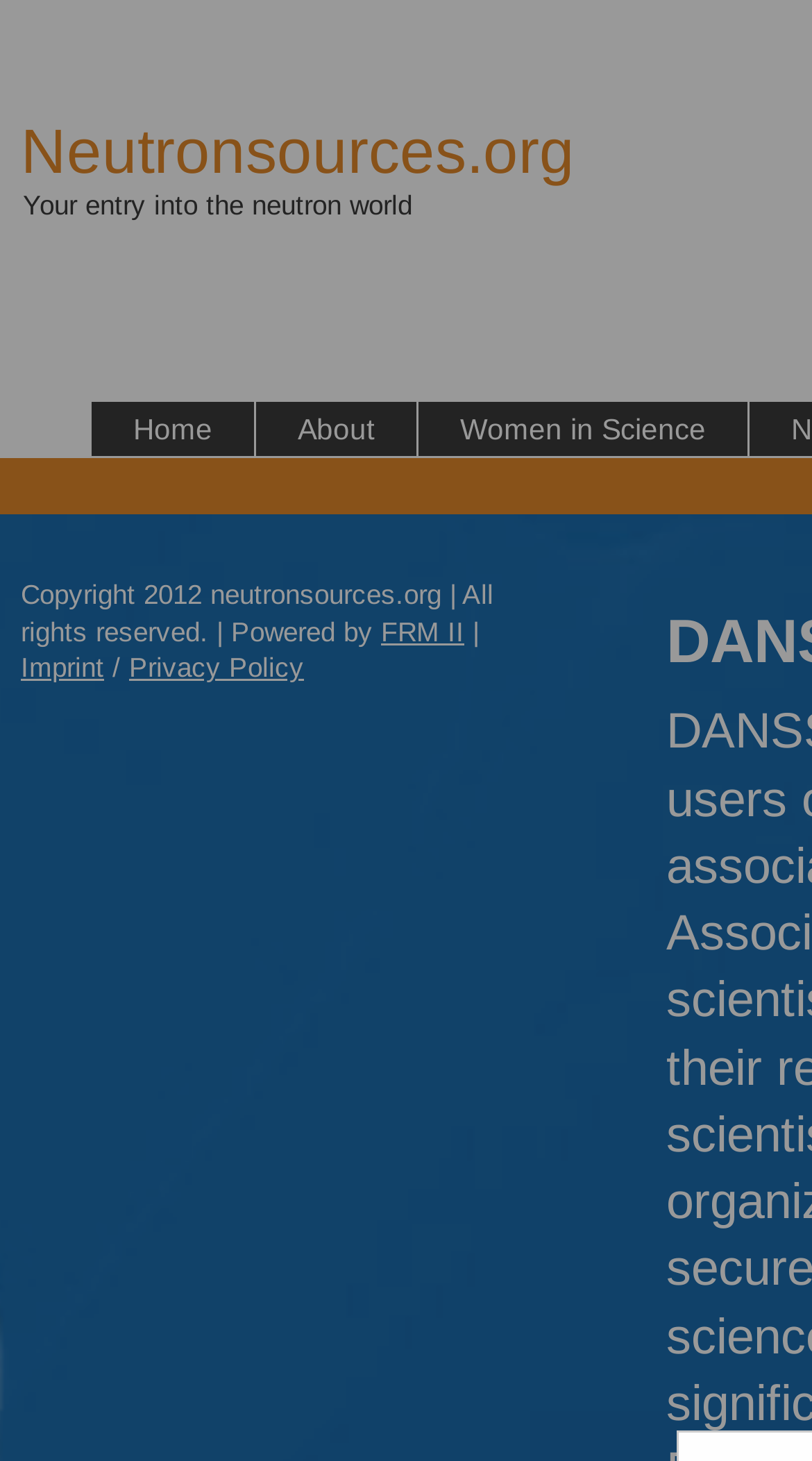Look at the image and give a detailed response to the following question: What is the name of the website mentioned in the header section?

I examined the header section of the webpage and found a link 'neutronsources.org Your entry into the neutron world', which suggests that the name of the website mentioned in the header section is neutronsources.org.